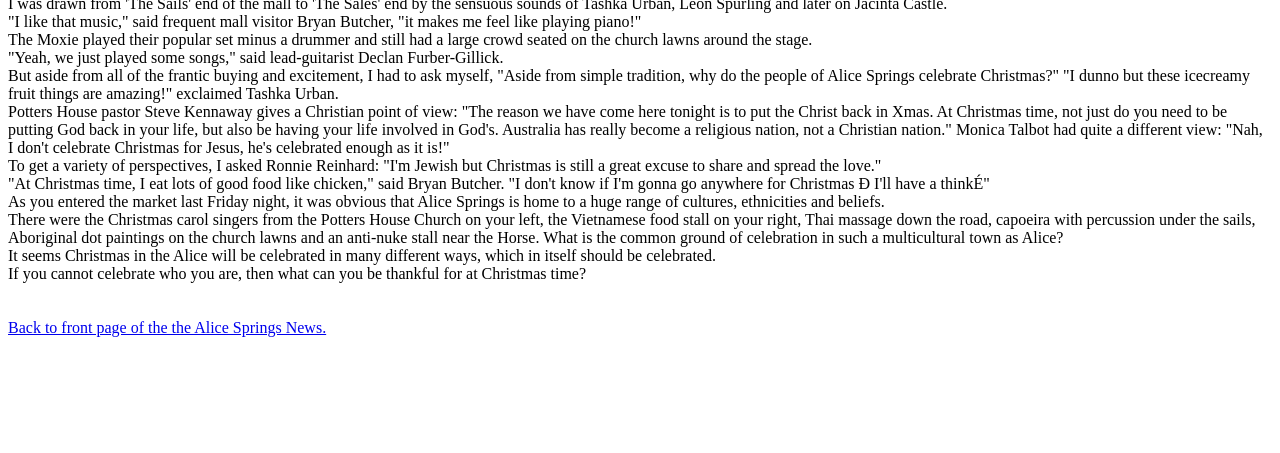What type of food does Bryan Butcher mention eating during Christmas?
Based on the image, answer the question with as much detail as possible.

In the quote from Bryan Butcher, he says 'At Christmas time, I eat lots of good food like chicken,' indicating that chicken is one of the foods he associates with Christmas.